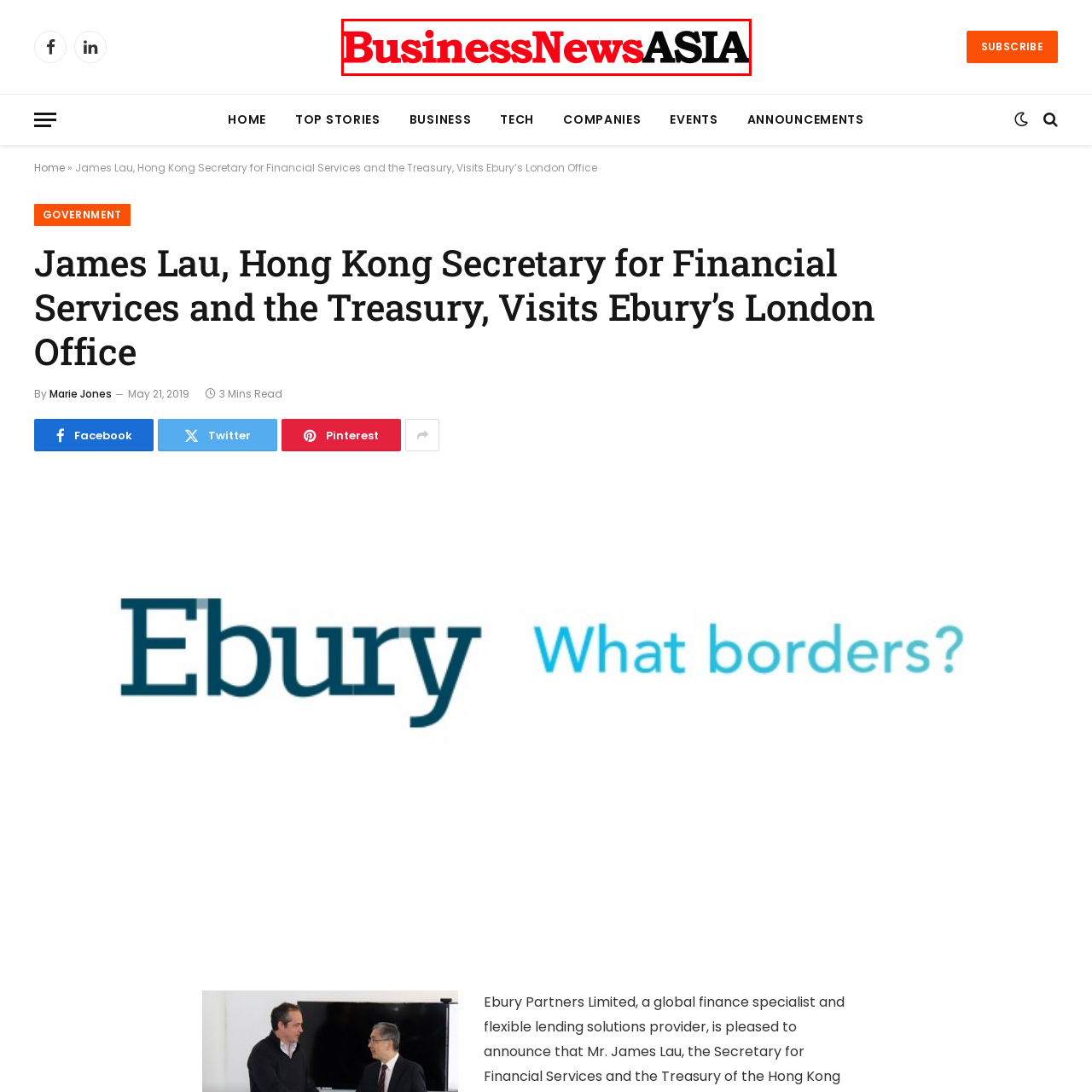Create an extensive description for the image inside the red frame.

The image features the logo of "BusinessNewsAsia.com," which is prominently displayed in a bold, red typeface for the word "Business" and a stark black for "NewsAsia." This striking color contrast emphasizes the brand's focus on delivering timely and impactful news related to business and financial services in Asia. The logo is designed to capture attention and convey a sense of professionalism, reflecting the organization's commitment to providing valuable insights into the business landscape across the region.